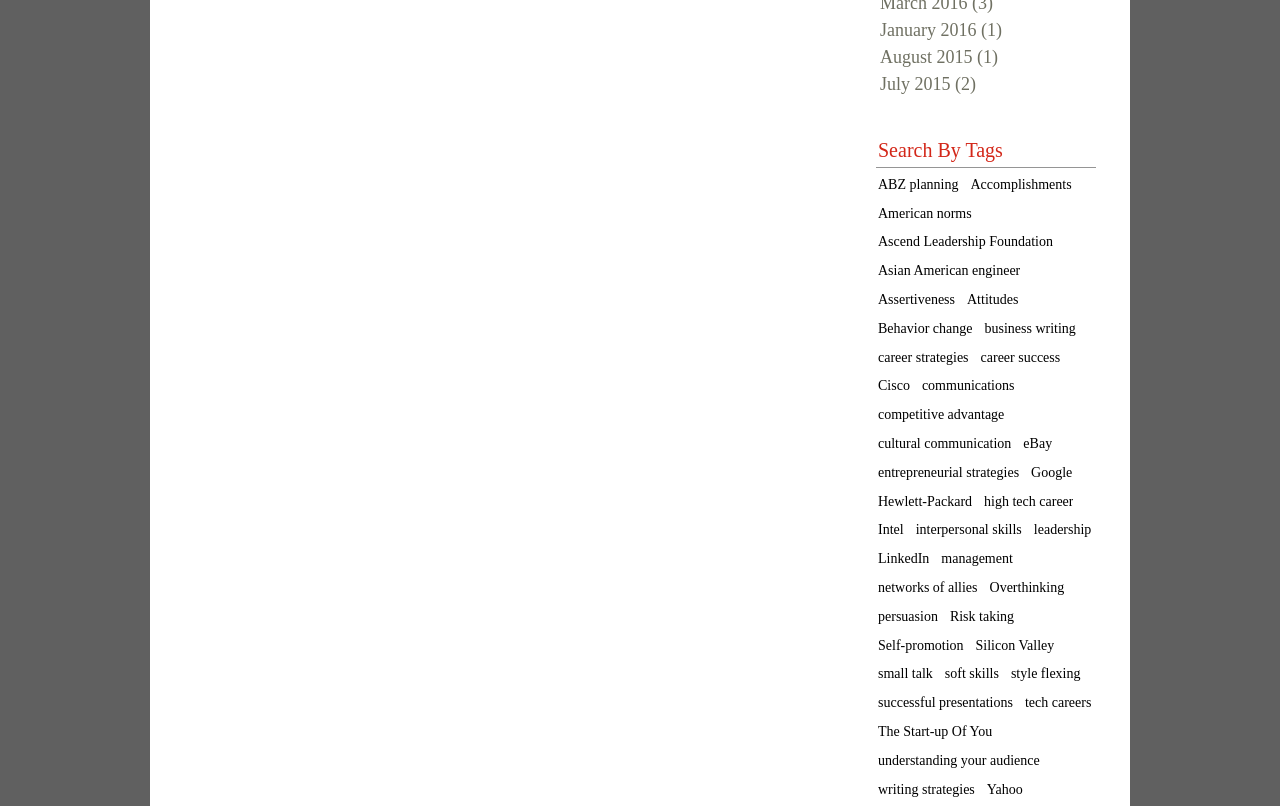Using the provided description Ascend Leadership Foundation, find the bounding box coordinates for the UI element. Provide the coordinates in (top-left x, top-left y, bottom-right x, bottom-right y) format, ensuring all values are between 0 and 1.

[0.686, 0.291, 0.823, 0.312]